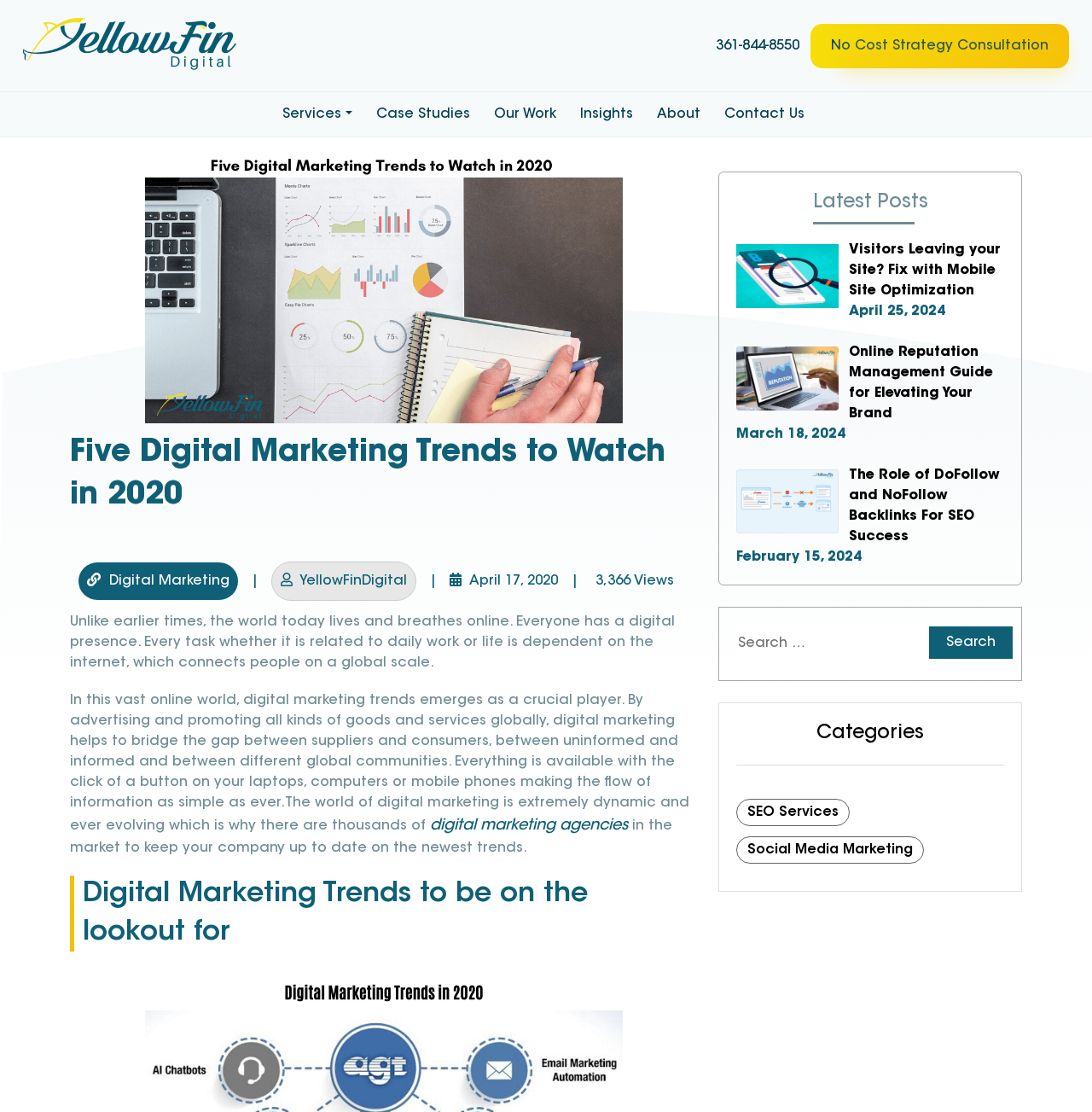Reply to the question with a single word or phrase:
How many views does the article have?

3,366